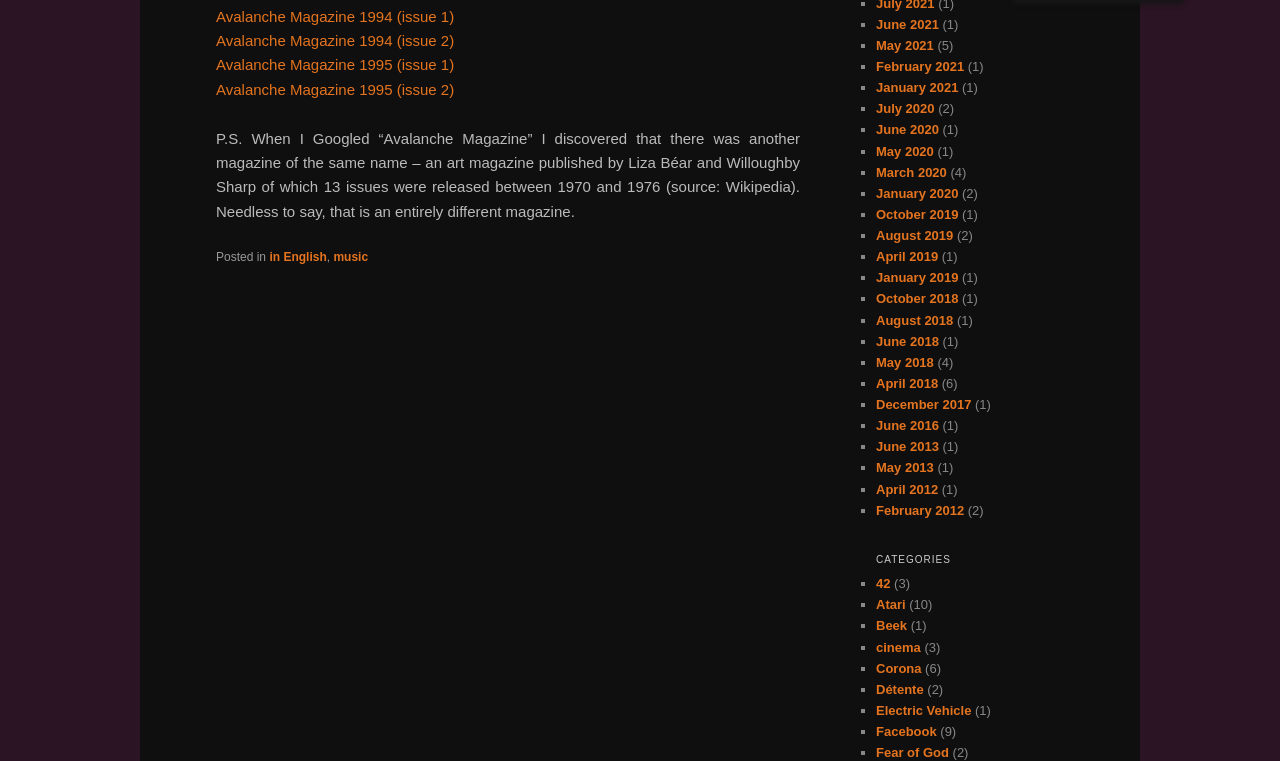Please identify the bounding box coordinates of the element I should click to complete this instruction: 'Browse music category'. The coordinates should be given as four float numbers between 0 and 1, like this: [left, top, right, bottom].

[0.26, 0.329, 0.288, 0.348]